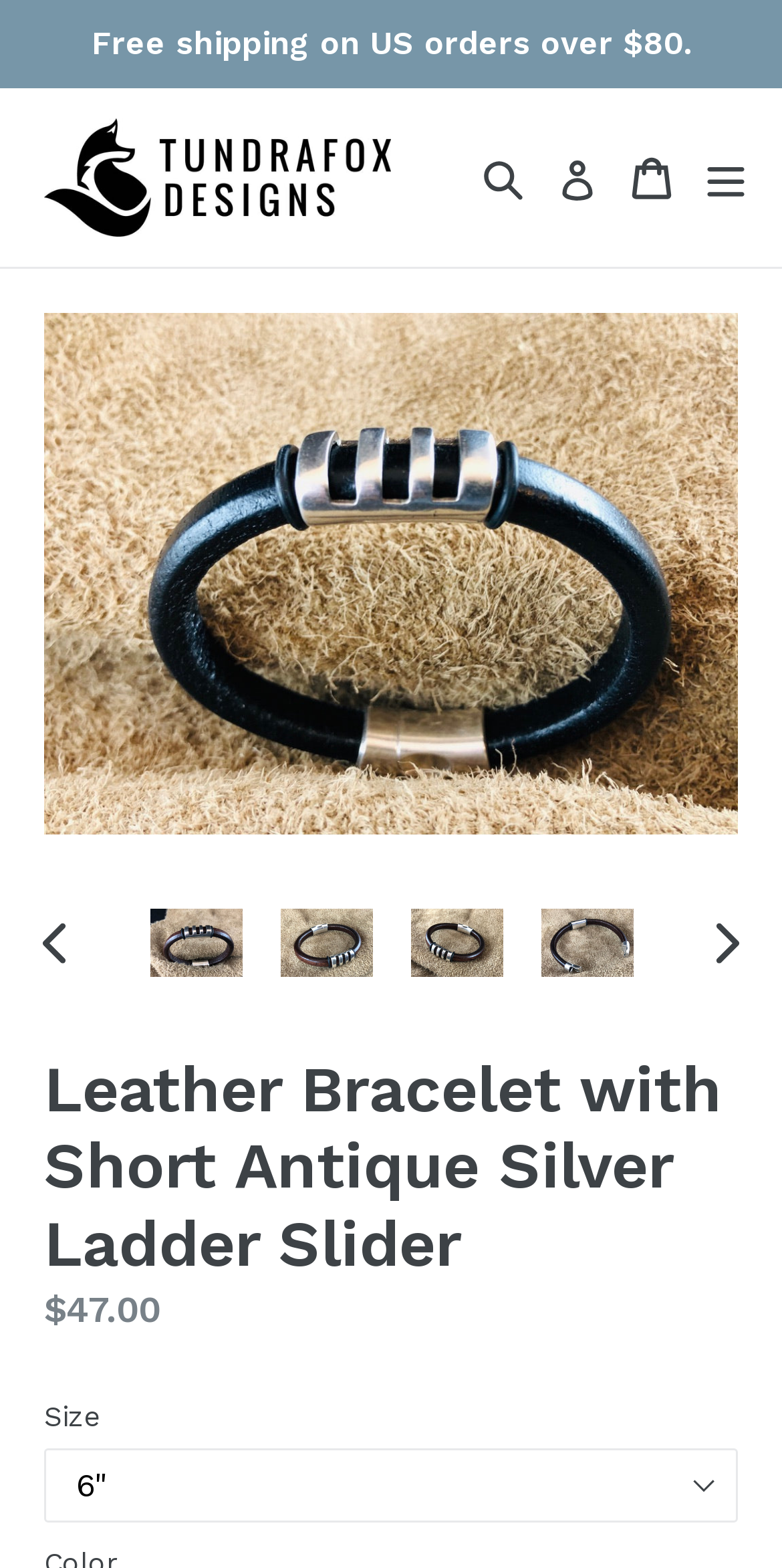Please locate the bounding box coordinates of the element's region that needs to be clicked to follow the instruction: "View cart". The bounding box coordinates should be provided as four float numbers between 0 and 1, i.e., [left, top, right, bottom].

[0.792, 0.071, 0.874, 0.155]